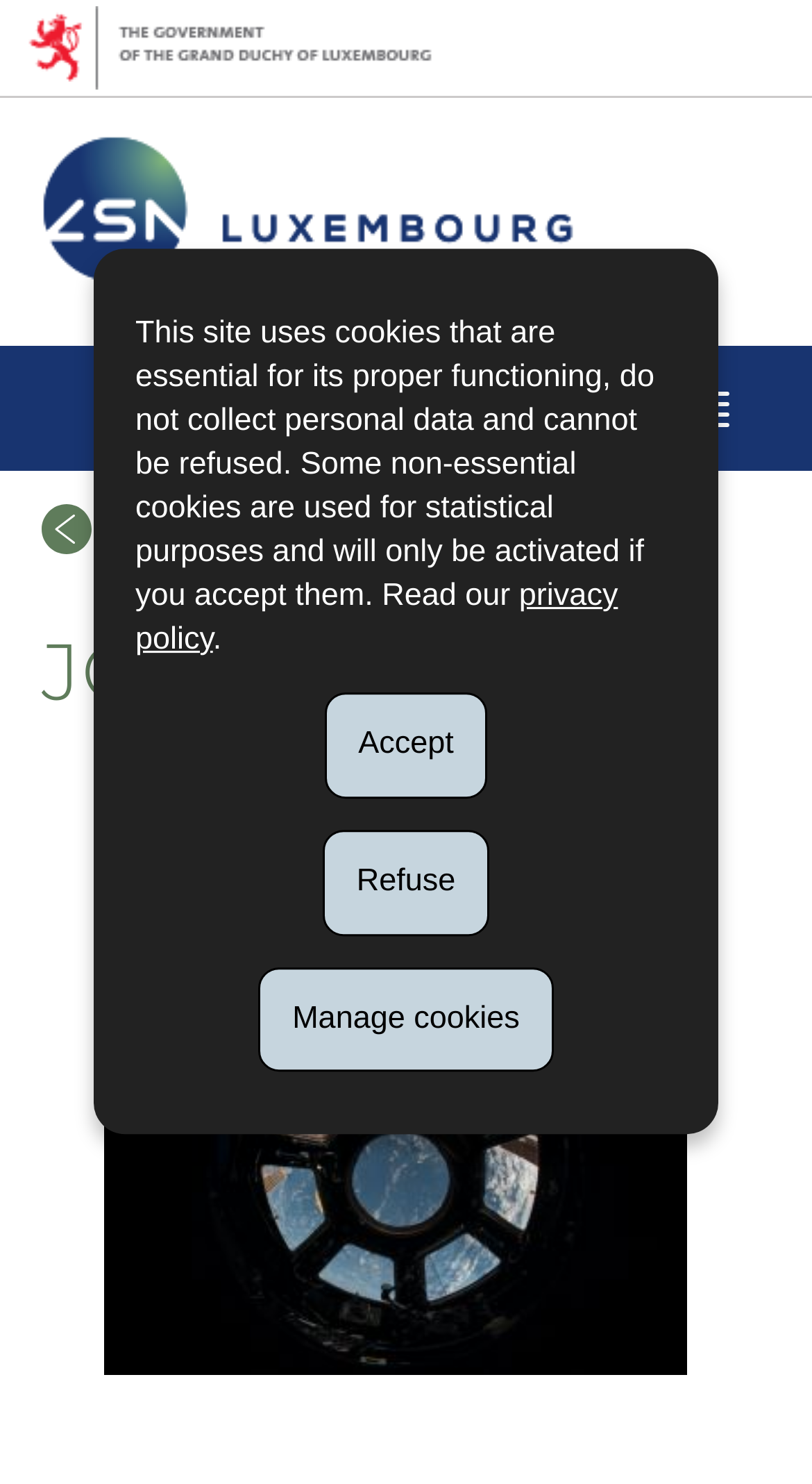Please determine the bounding box coordinates of the element's region to click in order to carry out the following instruction: "Go to homepage". The coordinates should be four float numbers between 0 and 1, i.e., [left, top, right, bottom].

[0.051, 0.34, 0.385, 0.378]